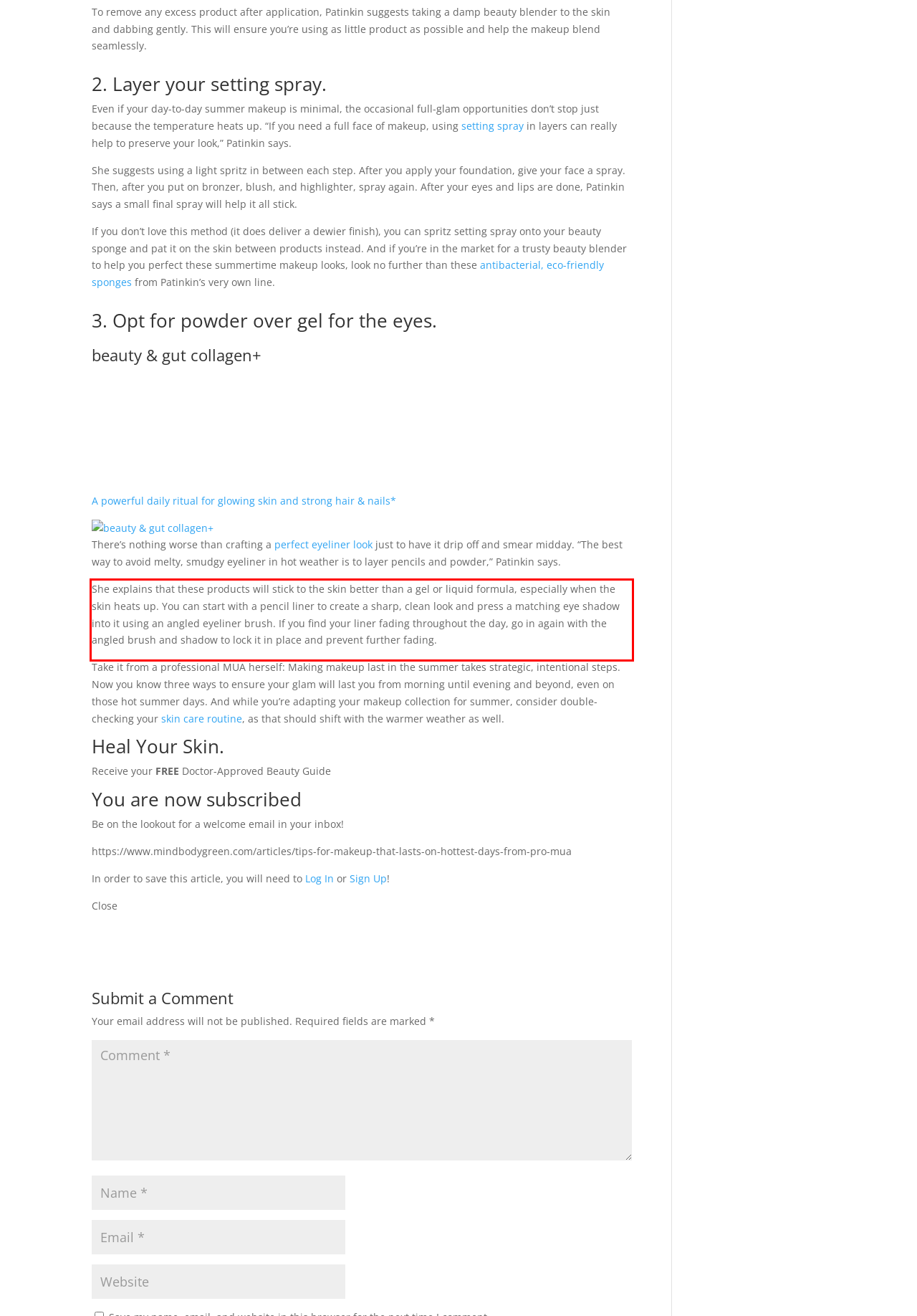Given a screenshot of a webpage, identify the red bounding box and perform OCR to recognize the text within that box.

She explains that these products will stick to the skin better than a gel or liquid formula, especially when the skin heats up. You can start with a pencil liner to create a sharp, clean look and press a matching eye shadow into it using an angled eyeliner brush. If you find your liner fading throughout the day, go in again with the angled brush and shadow to lock it in place and prevent further fading.